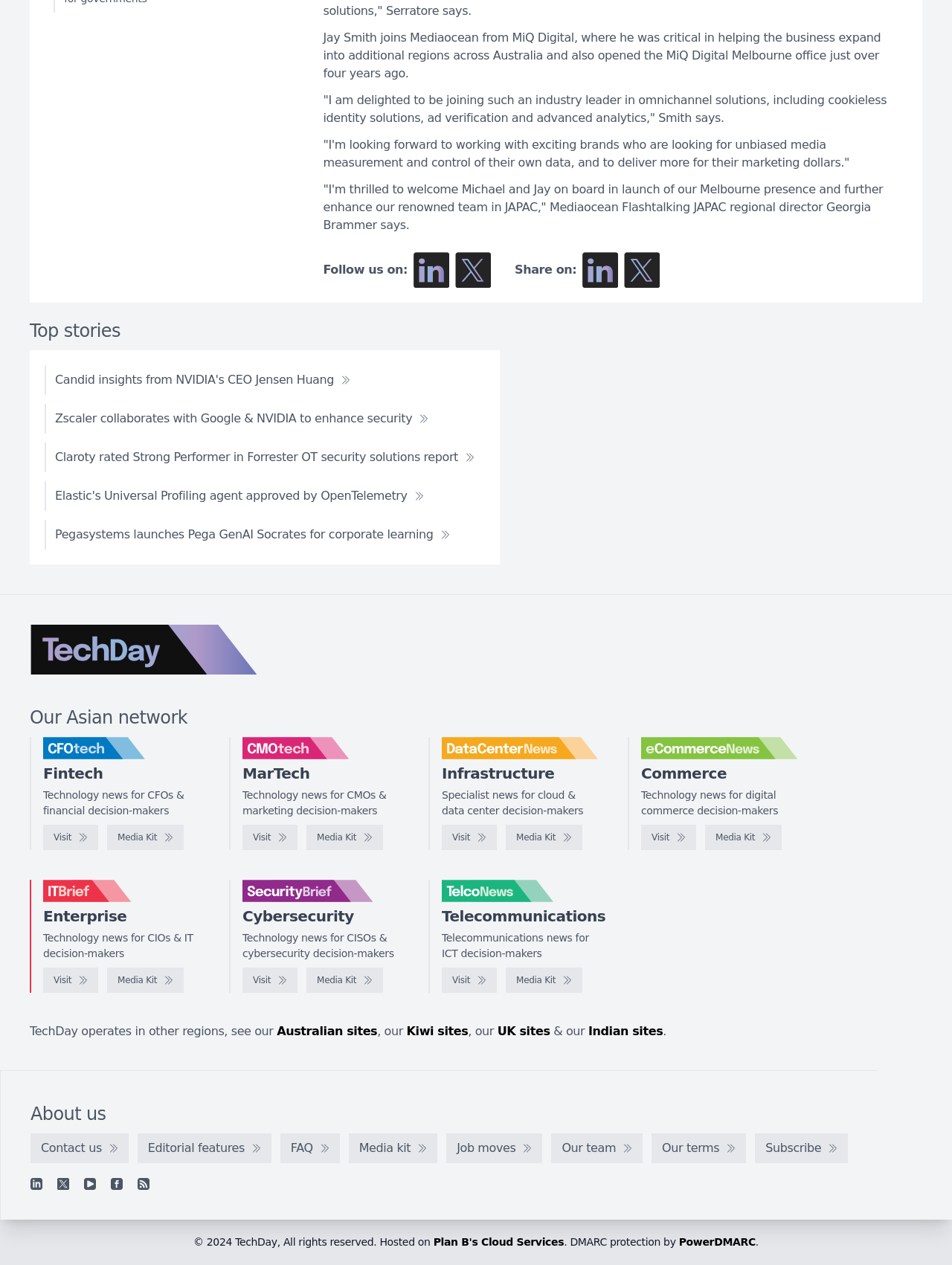Find the bounding box coordinates for the area that should be clicked to accomplish the instruction: "Check out eCommerceNews".

[0.673, 0.652, 0.731, 0.672]